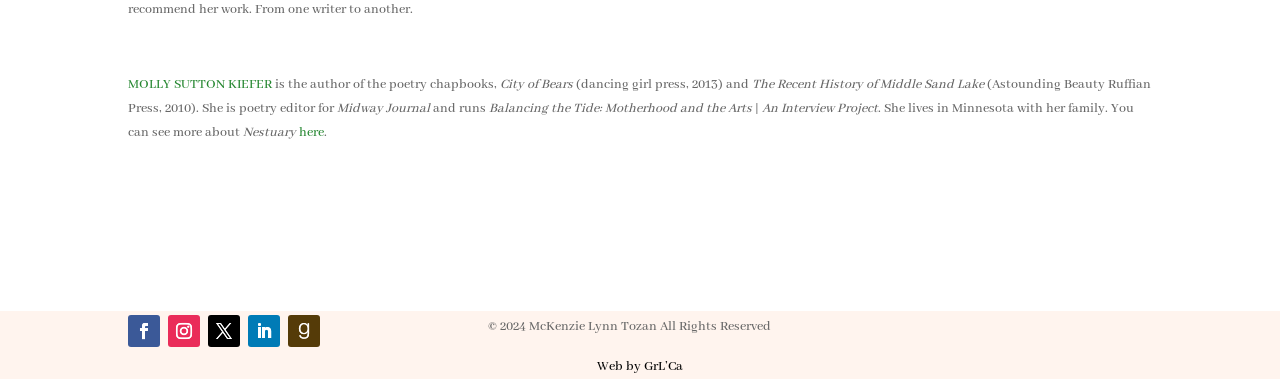What is the name of the project that Molly Sutton Kiefer runs?
Respond to the question with a single word or phrase according to the image.

Balancing the Tide: Motherhood and the Arts